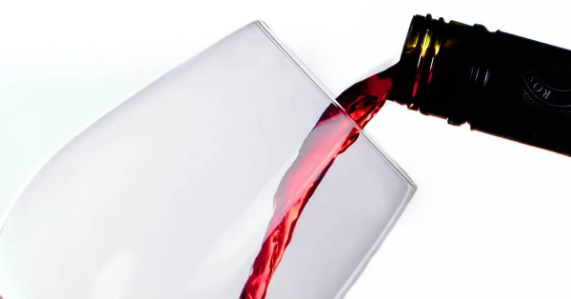What is the design of the wine bottle? Using the information from the screenshot, answer with a single word or phrase.

Dark and elegant